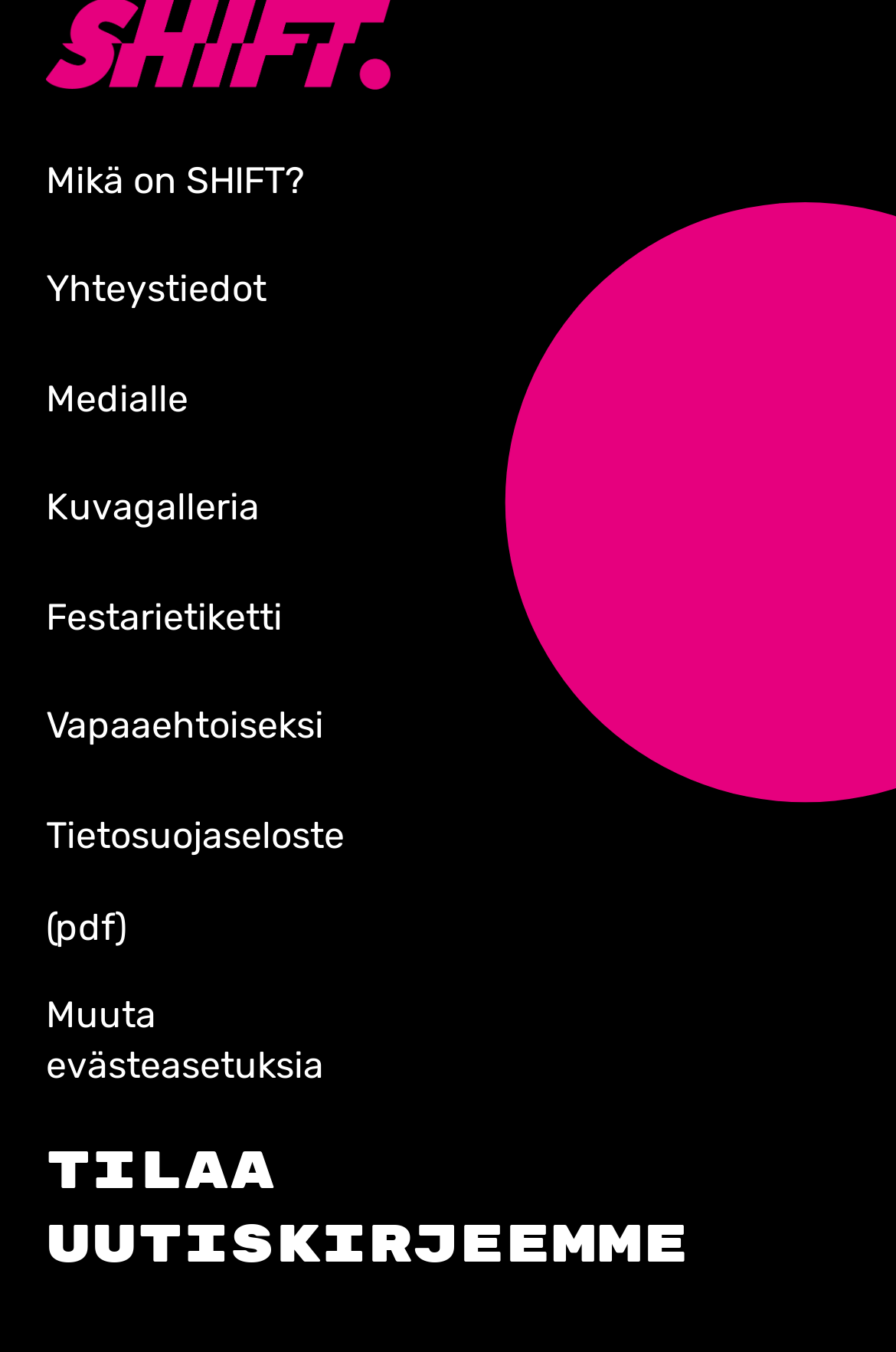Identify the bounding box coordinates for the region to click in order to carry out this instruction: "View the image gallery". Provide the coordinates using four float numbers between 0 and 1, formatted as [left, top, right, bottom].

[0.051, 0.359, 0.29, 0.392]